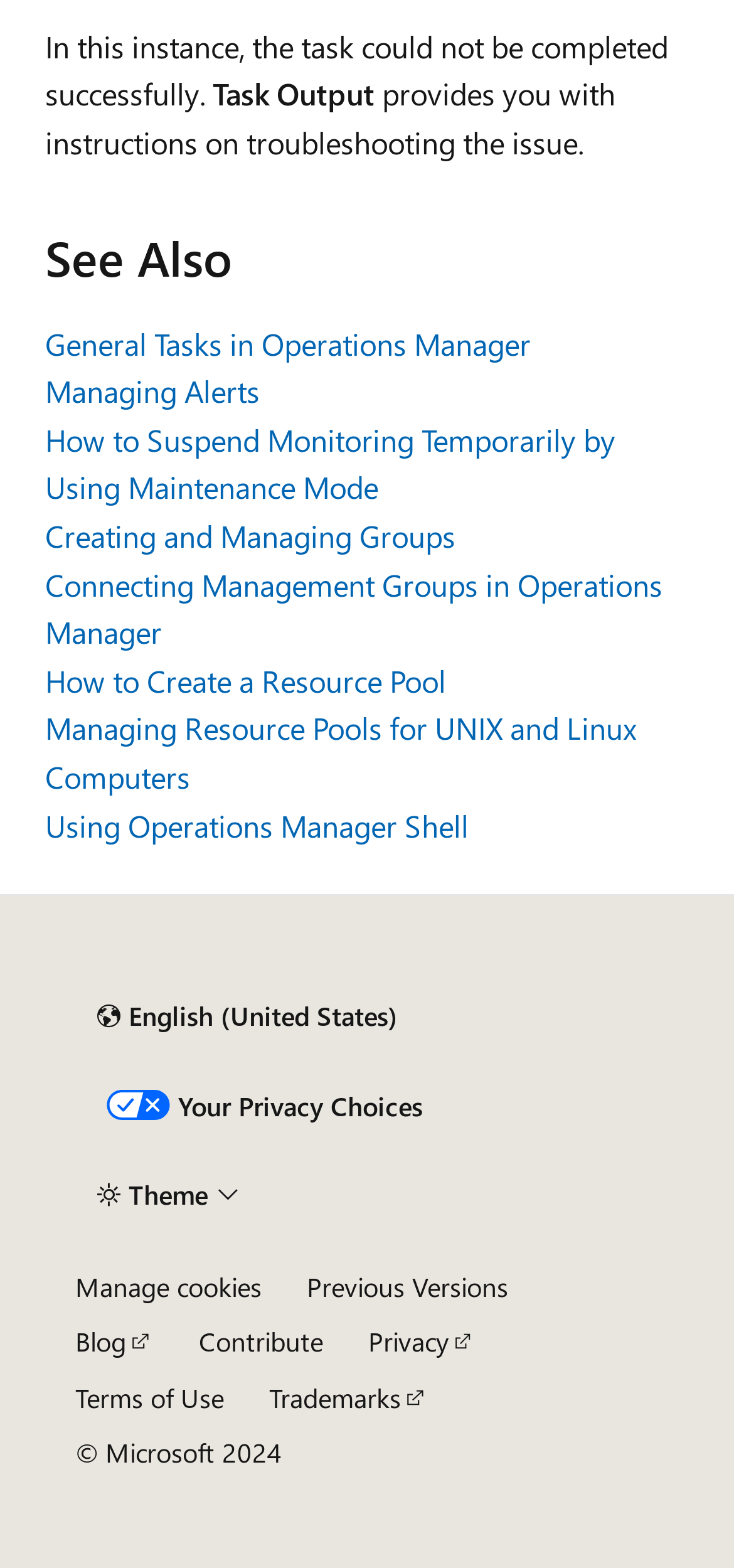How many buttons are there at the bottom of the page? Refer to the image and provide a one-word or short phrase answer.

3